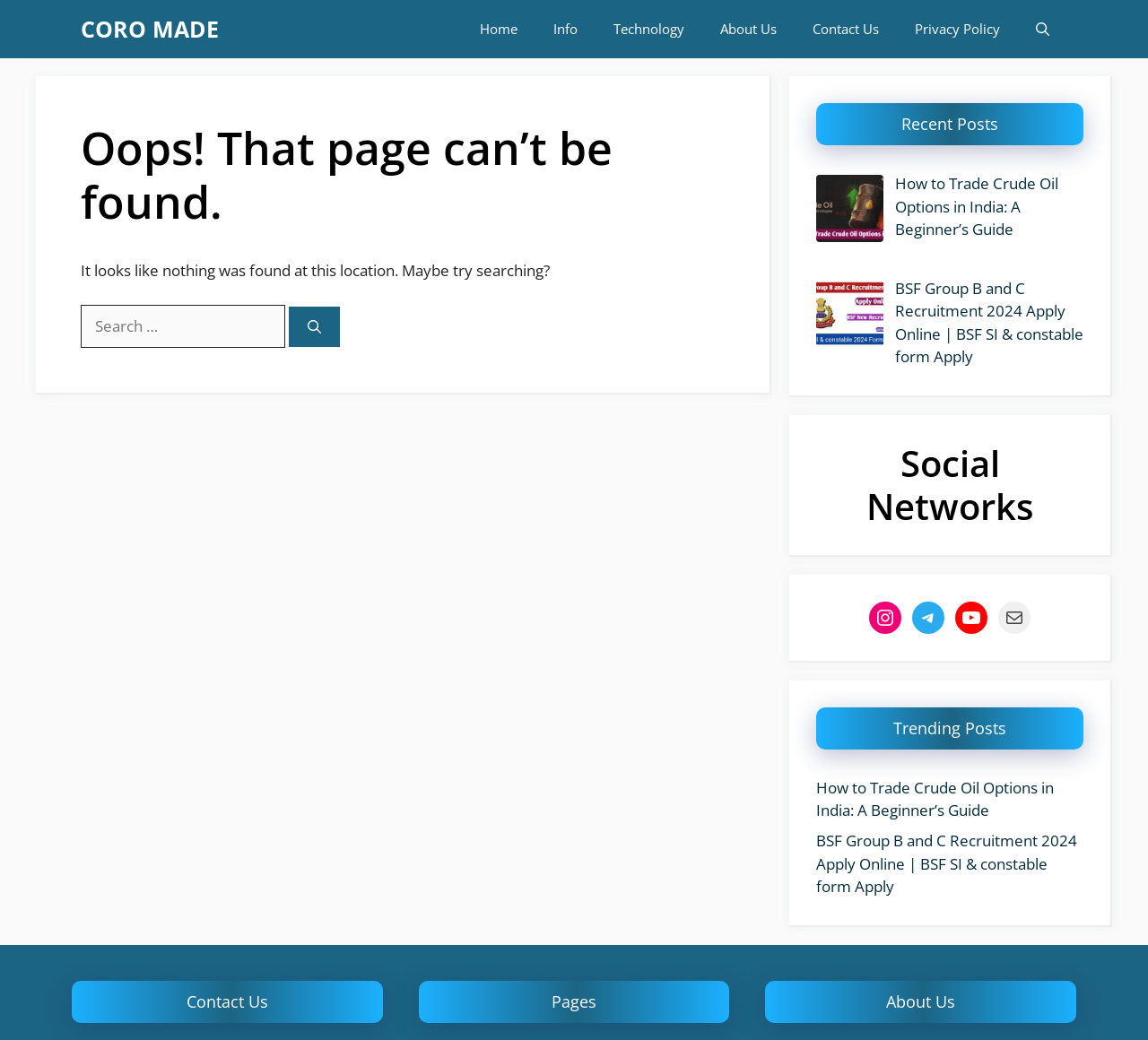How many trending posts are listed on this webpage?
Please craft a detailed and exhaustive response to the question.

The webpage has a section 'Trending Posts' with two links, 'How to Trade Crude Oil Options in India: A Beginner’s Guide' and 'BSF Group B and C Recruitment 2024 Apply Online | BSF SI & constable form Apply', which are two trending posts.